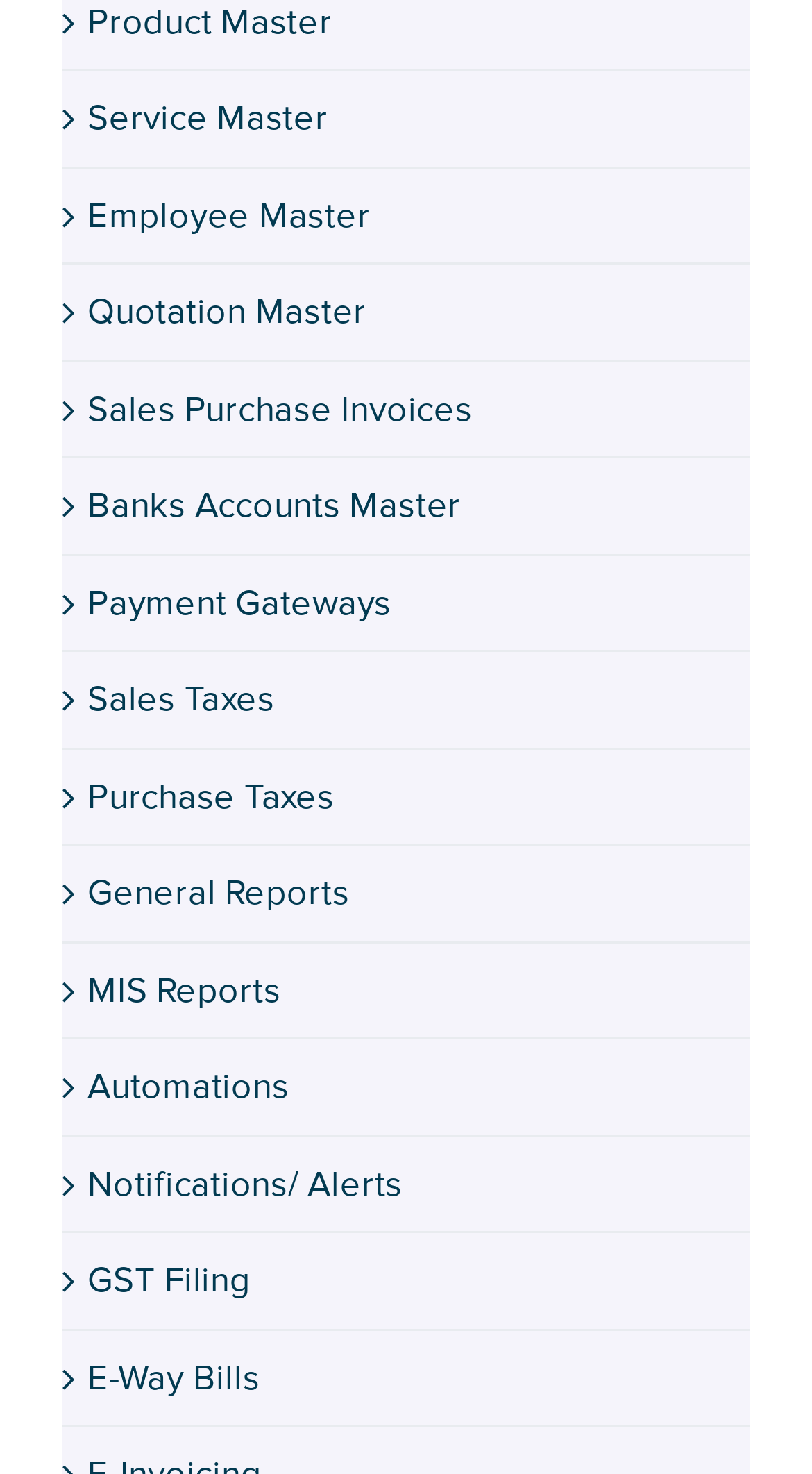Based on the image, provide a detailed response to the question:
What is the first link on the webpage?

The first link on the webpage is 'Service Master' which is located at the top left corner of the webpage with a bounding box of [0.108, 0.066, 0.404, 0.095].